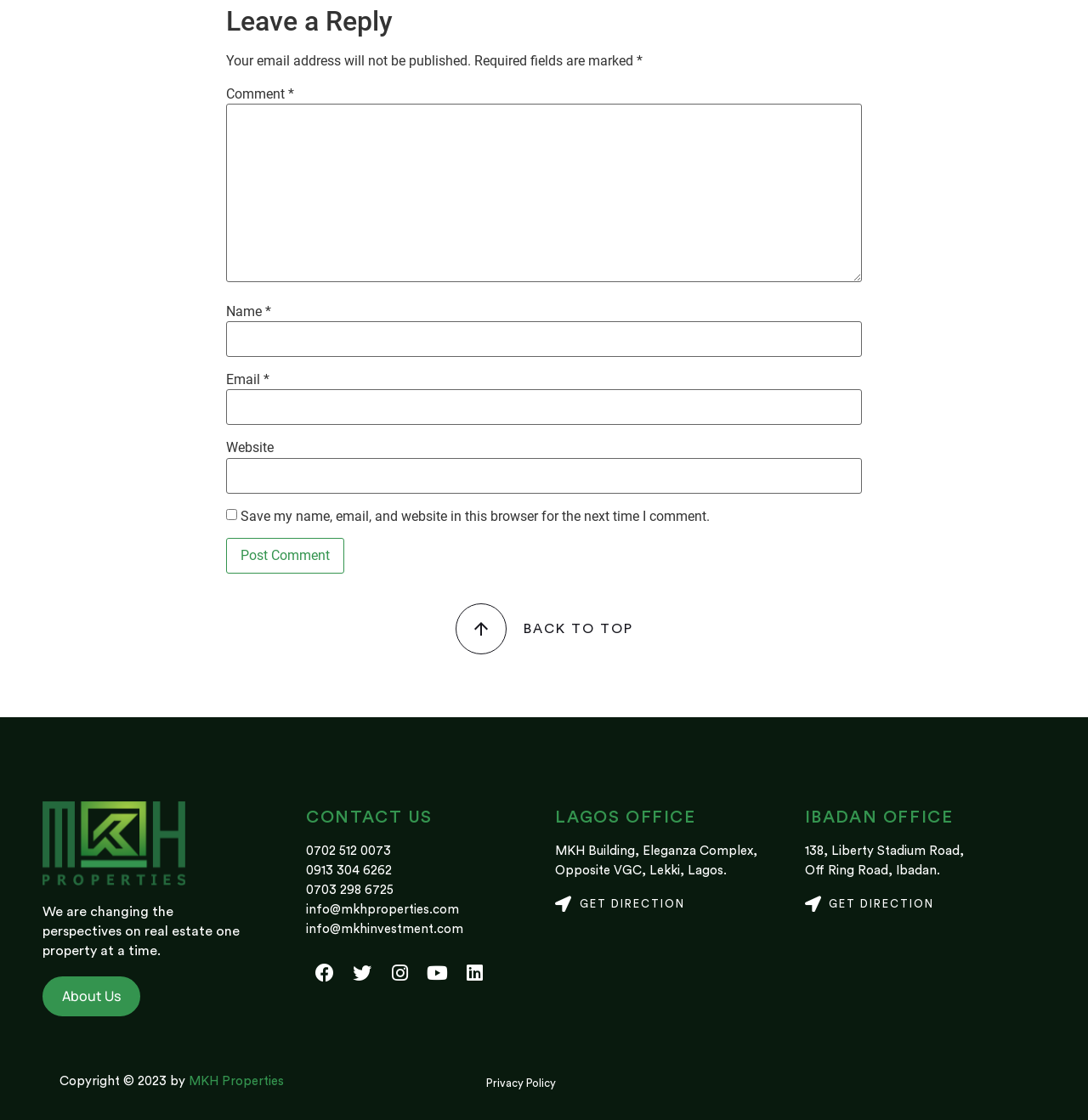What is the phone number for the Lagos office?
Using the image as a reference, give a one-word or short phrase answer.

0702 512 0073